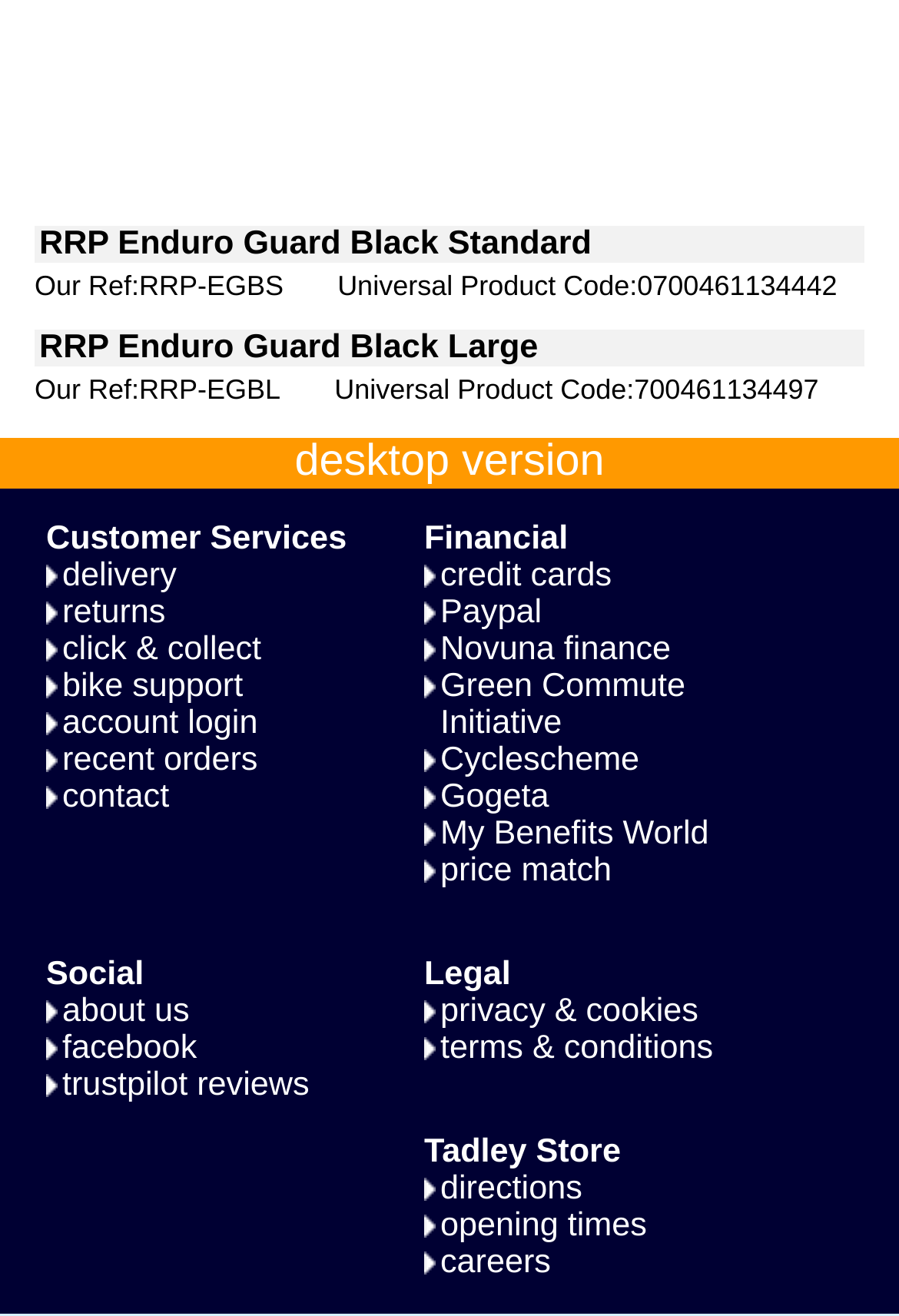Please identify the bounding box coordinates of the element's region that should be clicked to execute the following instruction: "go to bike support". The bounding box coordinates must be four float numbers between 0 and 1, i.e., [left, top, right, bottom].

[0.069, 0.509, 0.421, 0.537]